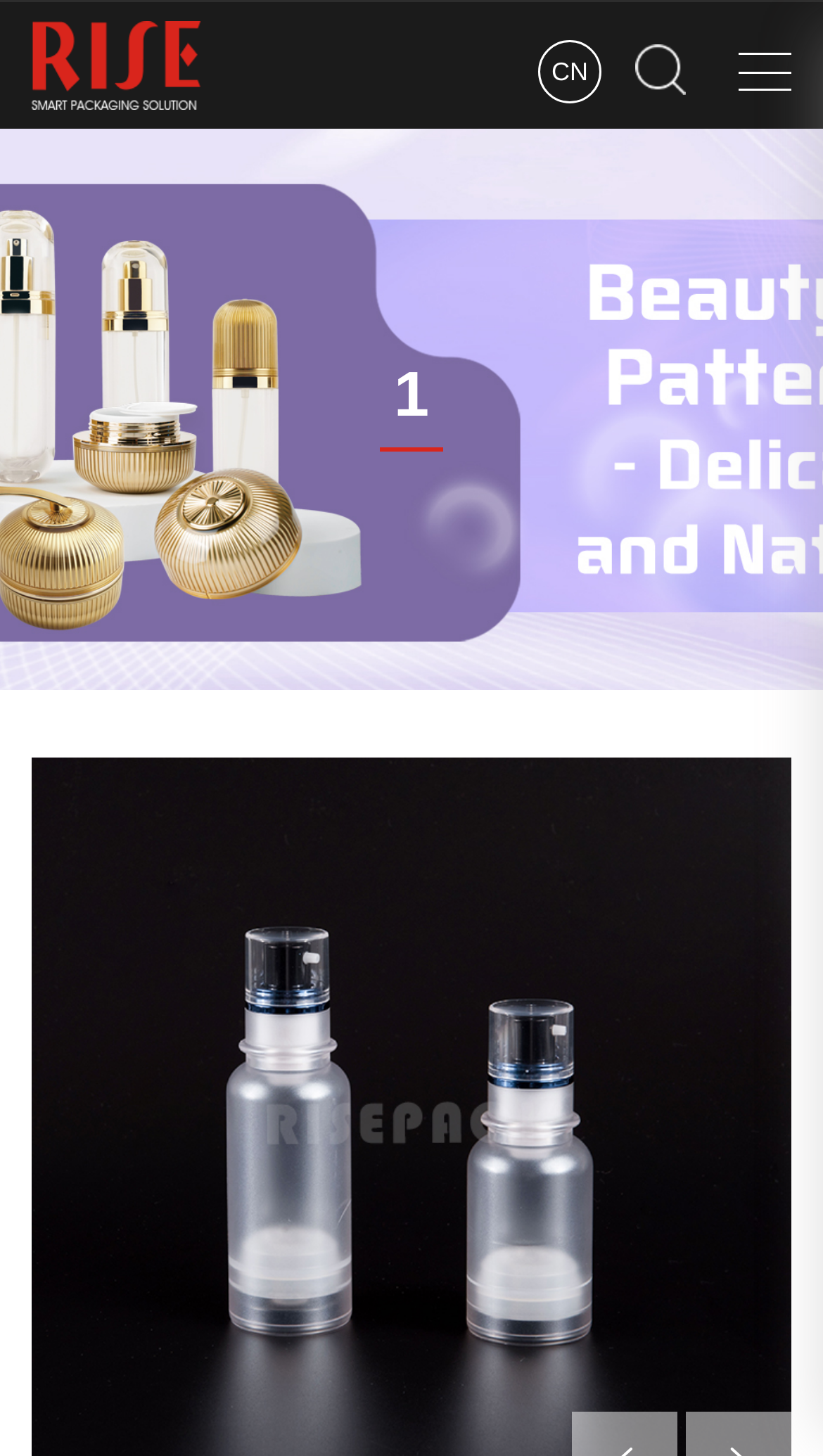Please find the bounding box coordinates (top-left x, top-left y, bottom-right x, bottom-right y) in the screenshot for the UI element described as follows: CN

[0.654, 0.028, 0.731, 0.071]